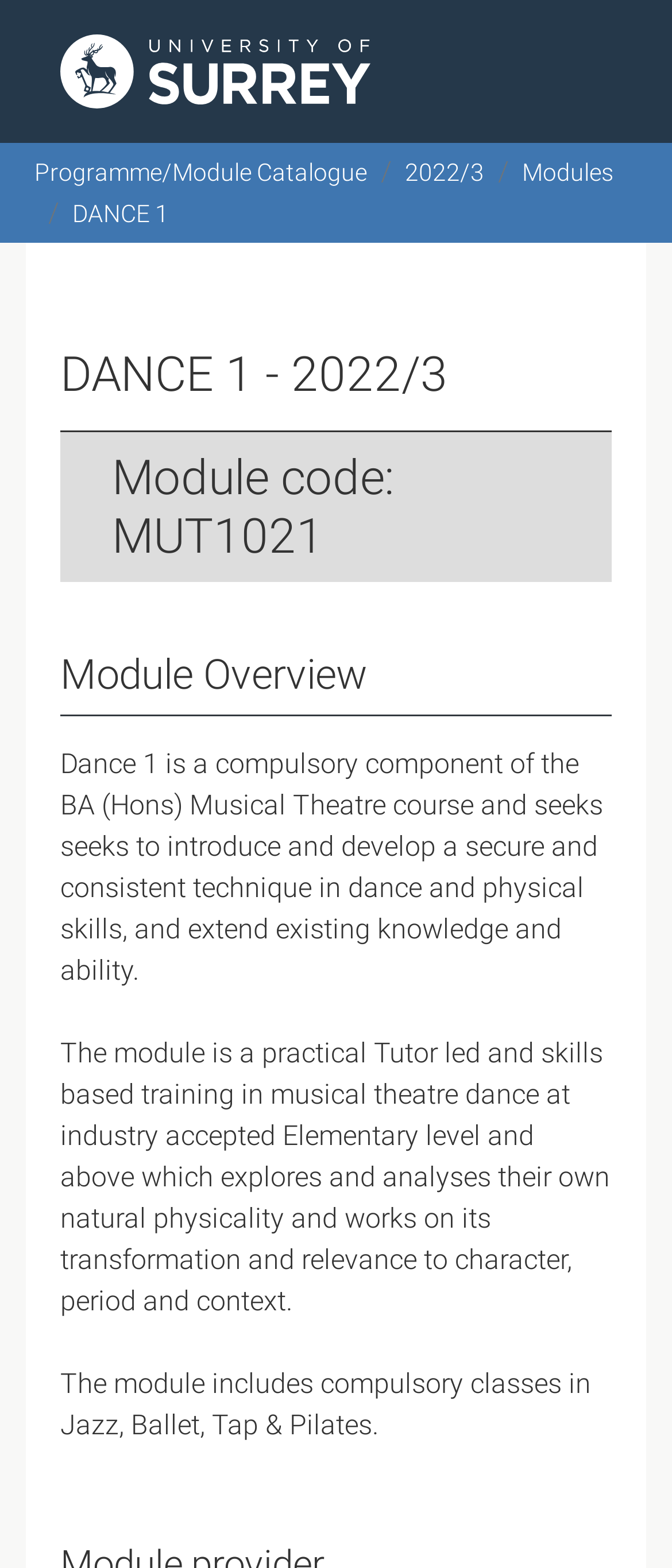What type of dance classes are included in the module?
Answer briefly with a single word or phrase based on the image.

Jazz, Ballet, Tap & Pilates